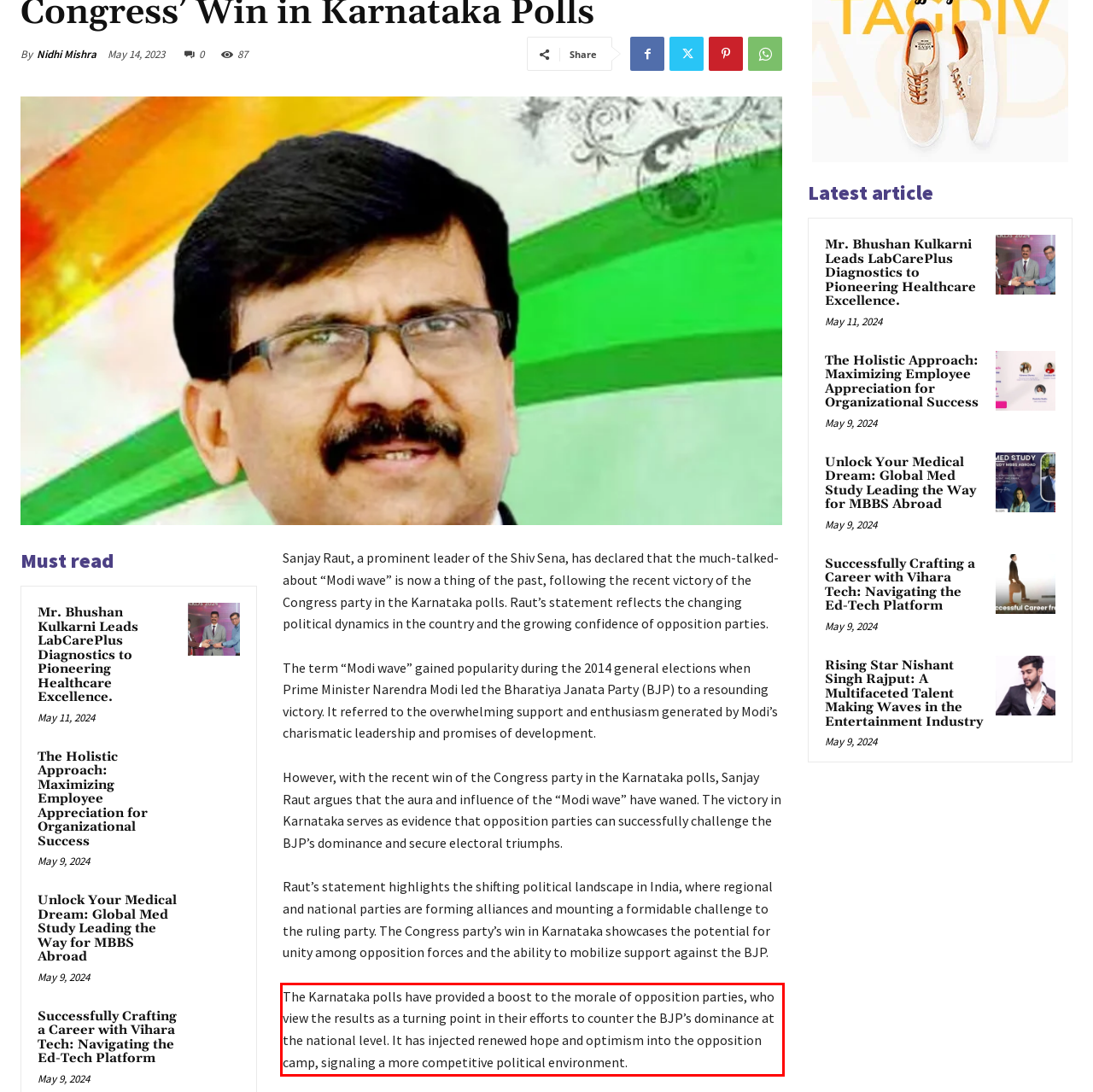Identify and extract the text within the red rectangle in the screenshot of the webpage.

The Karnataka polls have provided a boost to the morale of opposition parties, who view the results as a turning point in their efforts to counter the BJP’s dominance at the national level. It has injected renewed hope and optimism into the opposition camp, signaling a more competitive political environment.